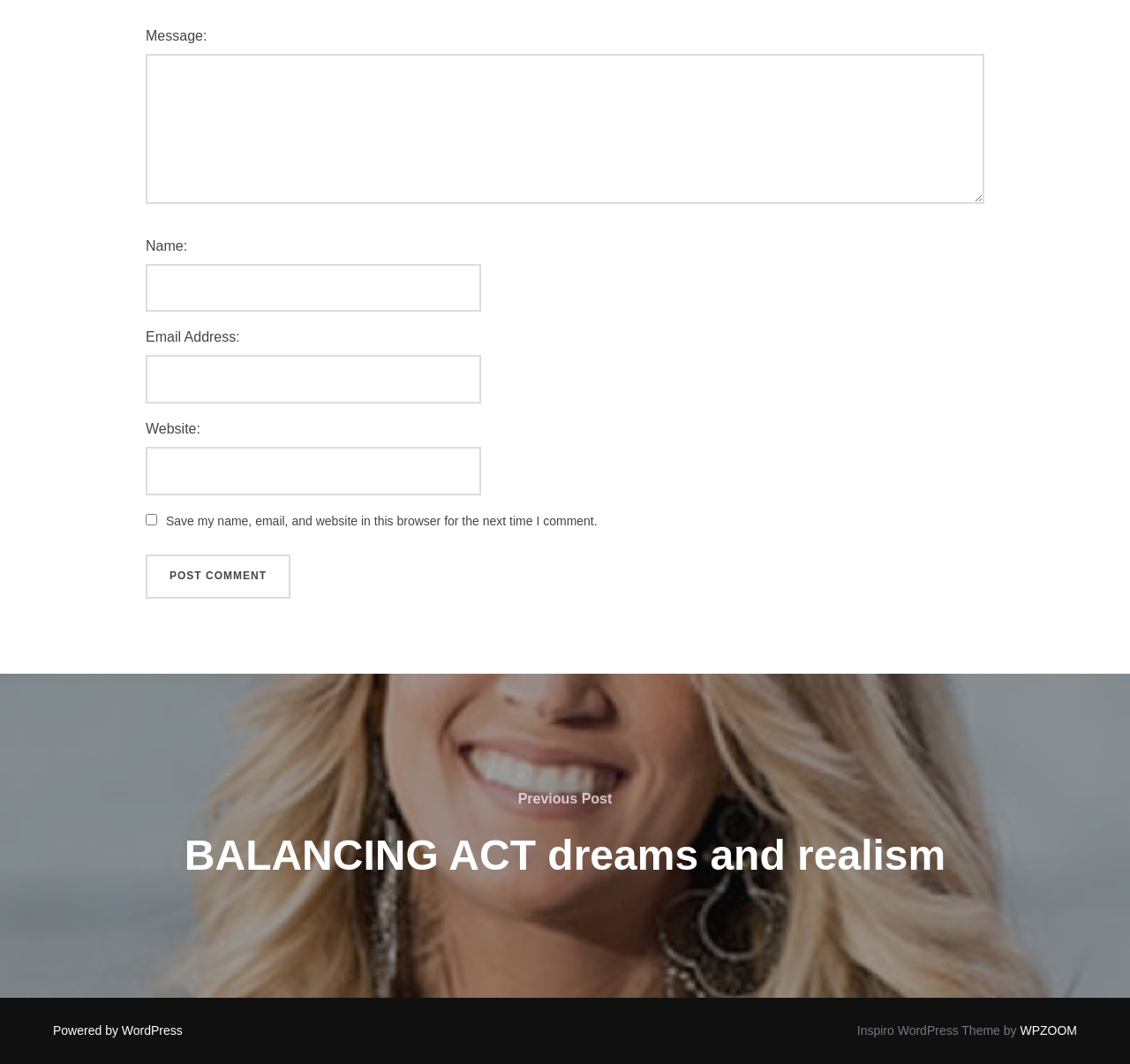Determine the bounding box coordinates in the format (top-left x, top-left y, bottom-right x, bottom-right y). Ensure all values are floating point numbers between 0 and 1. Identify the bounding box of the UI element described by: Reports and Statements

None